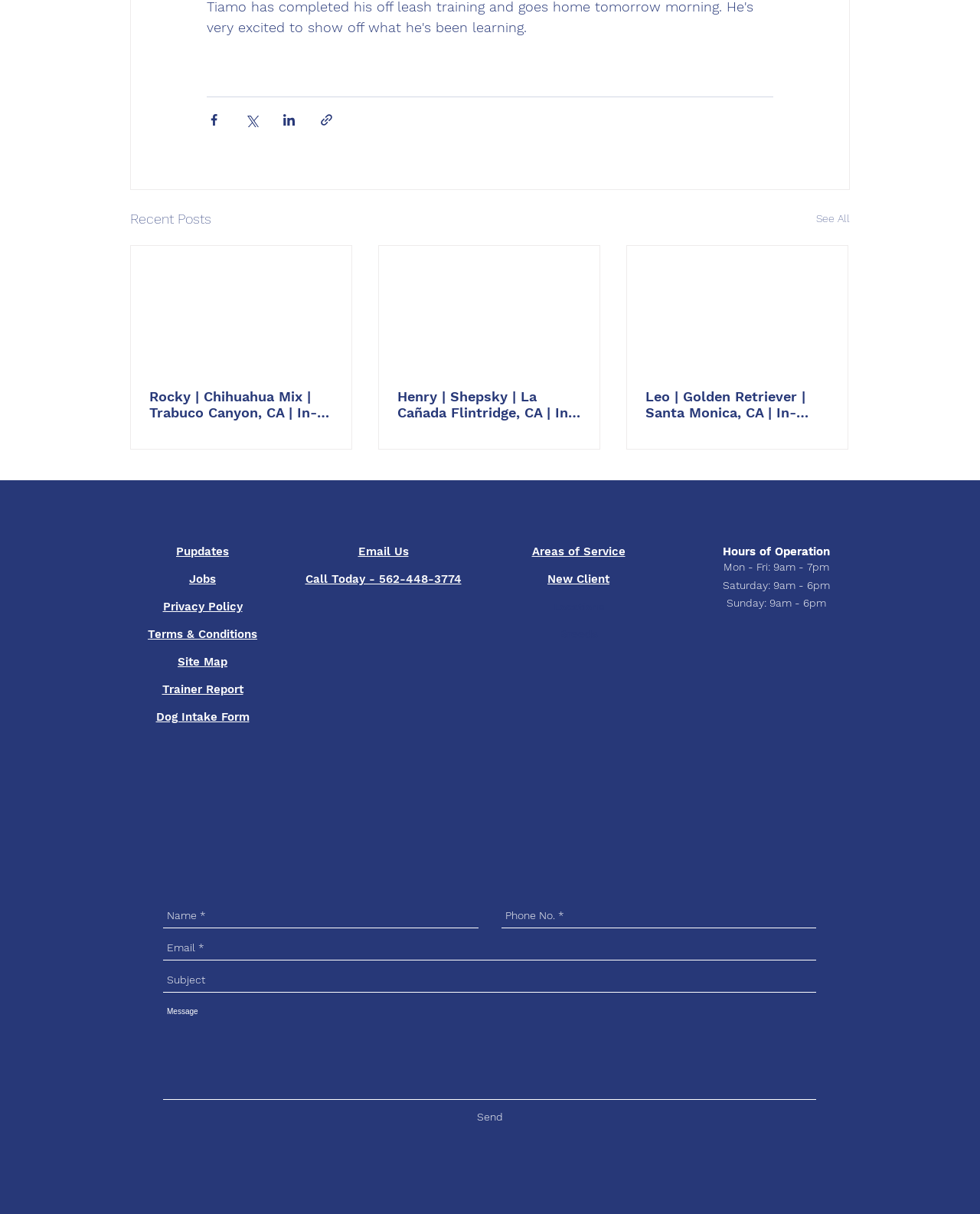Show the bounding box coordinates for the element that needs to be clicked to execute the following instruction: "Read about Rocky, a Chihuahua Mix". Provide the coordinates in the form of four float numbers between 0 and 1, i.e., [left, top, right, bottom].

[0.152, 0.32, 0.34, 0.346]